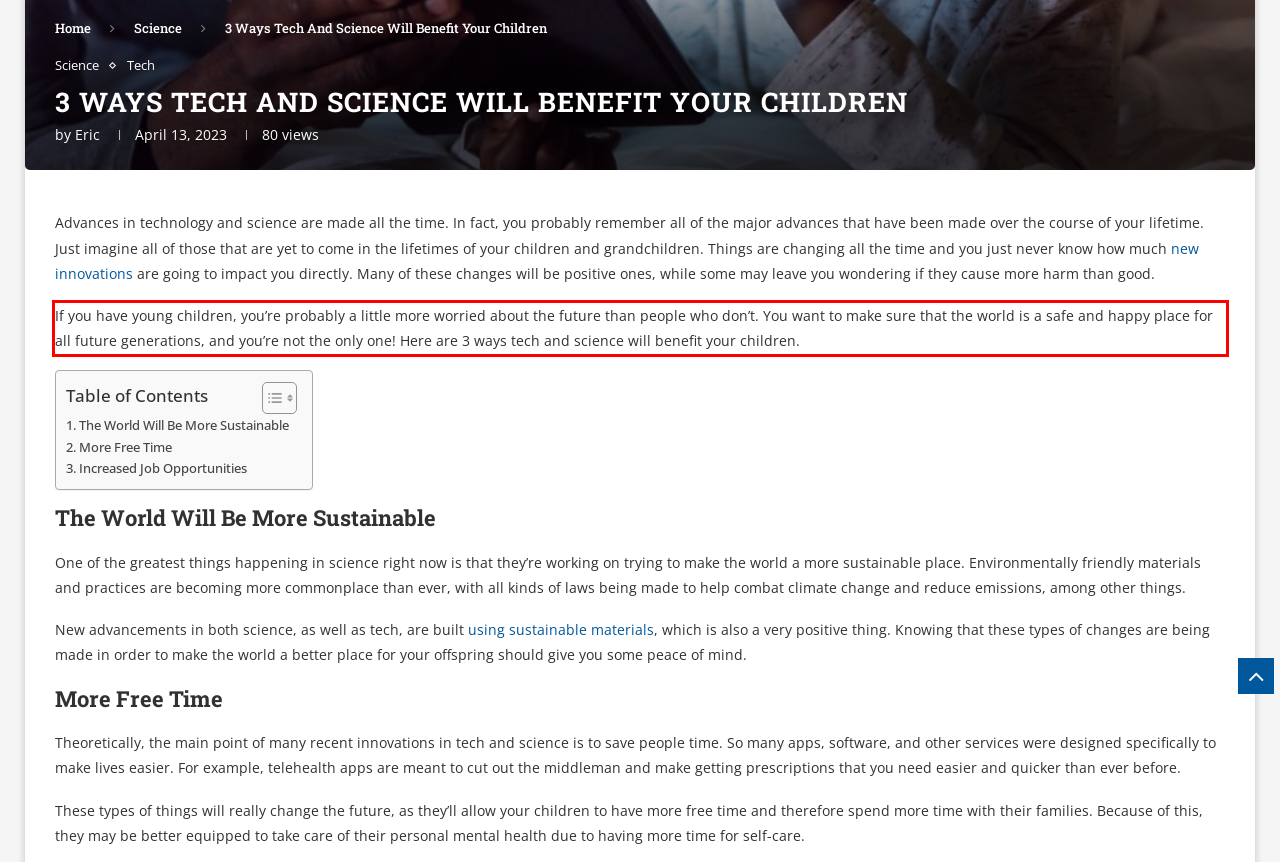Examine the webpage screenshot, find the red bounding box, and extract the text content within this marked area.

If you have young children, you’re probably a little more worried about the future than people who don’t. You want to make sure that the world is a safe and happy place for all future generations, and you’re not the only one! Here are 3 ways tech and science will benefit your children.